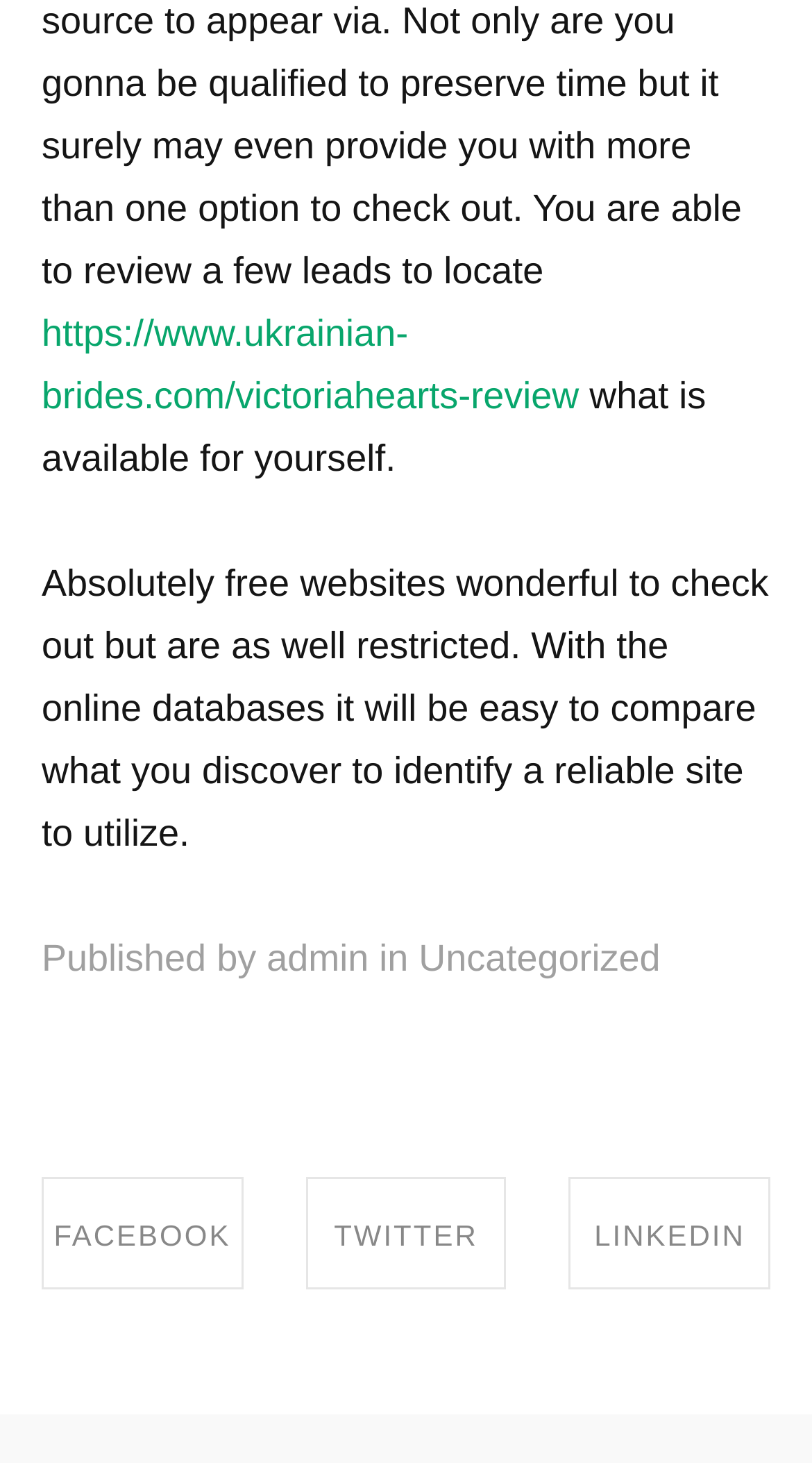What is the purpose of the online databases?
Based on the visual, give a brief answer using one word or a short phrase.

to compare and find a reliable site